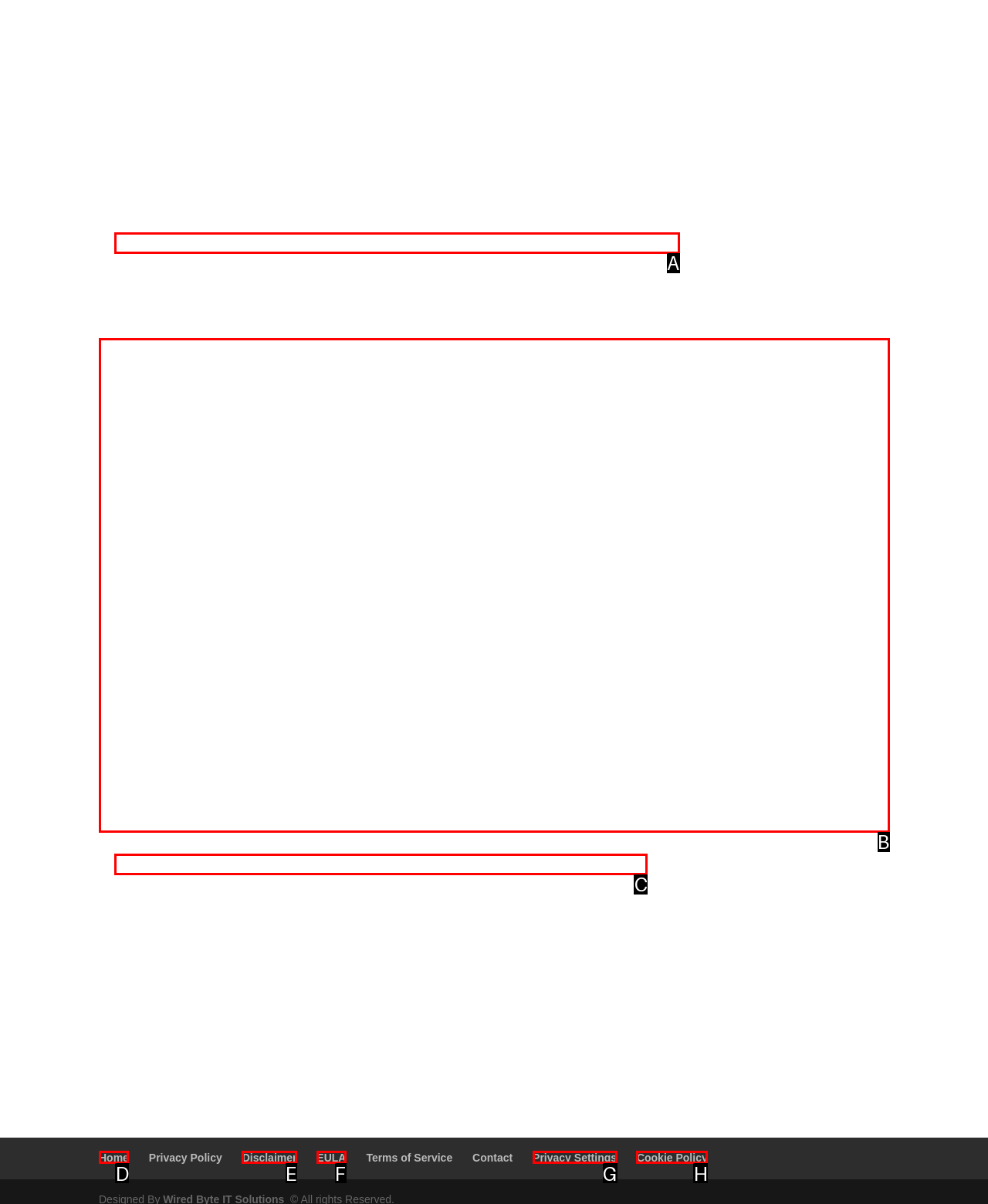Choose the letter that best represents the description: Cookie Policy. Answer with the letter of the selected choice directly.

H